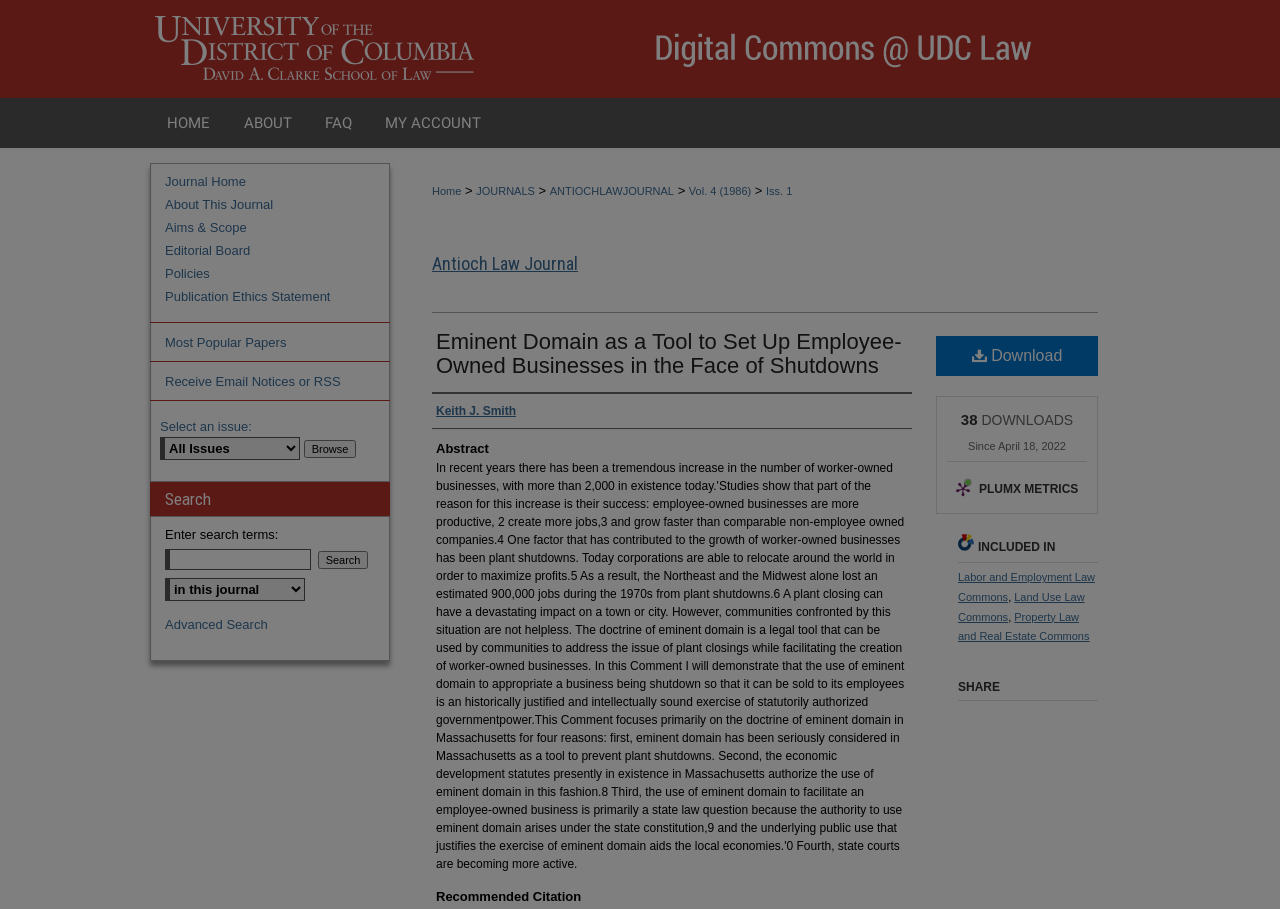Give an extensive and precise description of the webpage.

This webpage appears to be a scholarly article page, specifically an article titled "Eminent Domain as a Tool to Set Up Employee-Owned Businesses in the Face of Shutdowns" by Keith J. Smith. The page is divided into several sections.

At the top, there is a navigation menu with links to "Menu", "Digital Commons @ UDC Law", and "HOME", "ABOUT", "FAQ", and "MY ACCOUNT". Below this, there is a breadcrumb navigation section with links to "Home", "JOURNALS", "ANTIOCHLAWJOURNAL", "Vol. 4 (1986)", and "Iss. 1".

The main content of the page is divided into several sections. The first section displays the article title and author, with a link to download the article. Below this, there is an abstract section, followed by a recommended citation section.

To the right of the abstract section, there is a column with several links and buttons, including "DOWNLOADS", "PLUMX METRICS", and "INCLUDED IN", which lists the categories "Labor and Employment Law Commons", "Land Use Law Commons", and "Property Law and Real Estate Commons". There is also a "SHARE" section with links to share the article.

Below the main content, there are several links to related pages, including "Journal Home", "About This Journal", "Aims & Scope", "Editorial Board", "Policies", and "Publication Ethics Statement". There is also a section to receive email notices or RSS, and a link to "Most Popular Papers".

Finally, there is a search section at the bottom of the page, with a text box to enter search terms and a button to search. There is also an advanced search link and a combobox to select an issue.